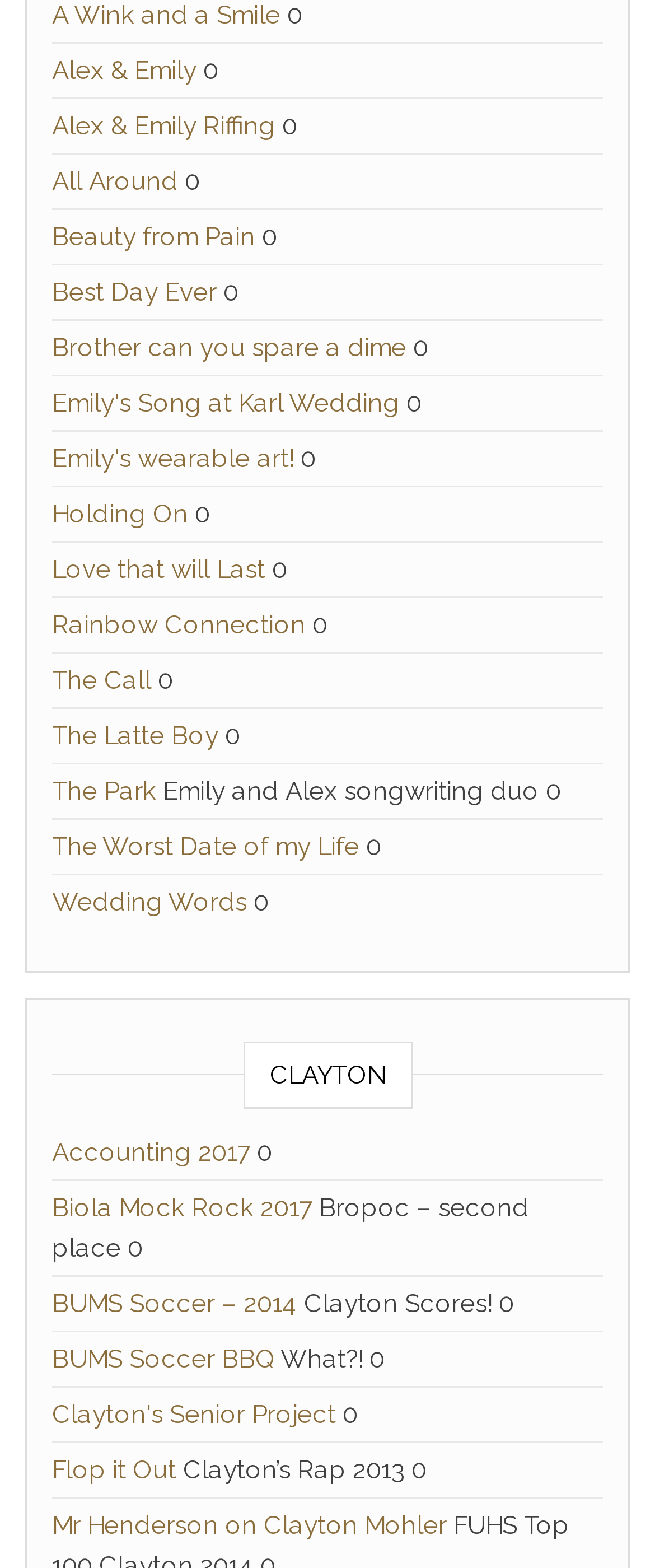Determine the bounding box coordinates in the format (top-left x, top-left y, bottom-right x, bottom-right y). Ensure all values are floating point numbers between 0 and 1. Identify the bounding box of the UI element described by: Love that will Last

[0.079, 0.354, 0.405, 0.373]